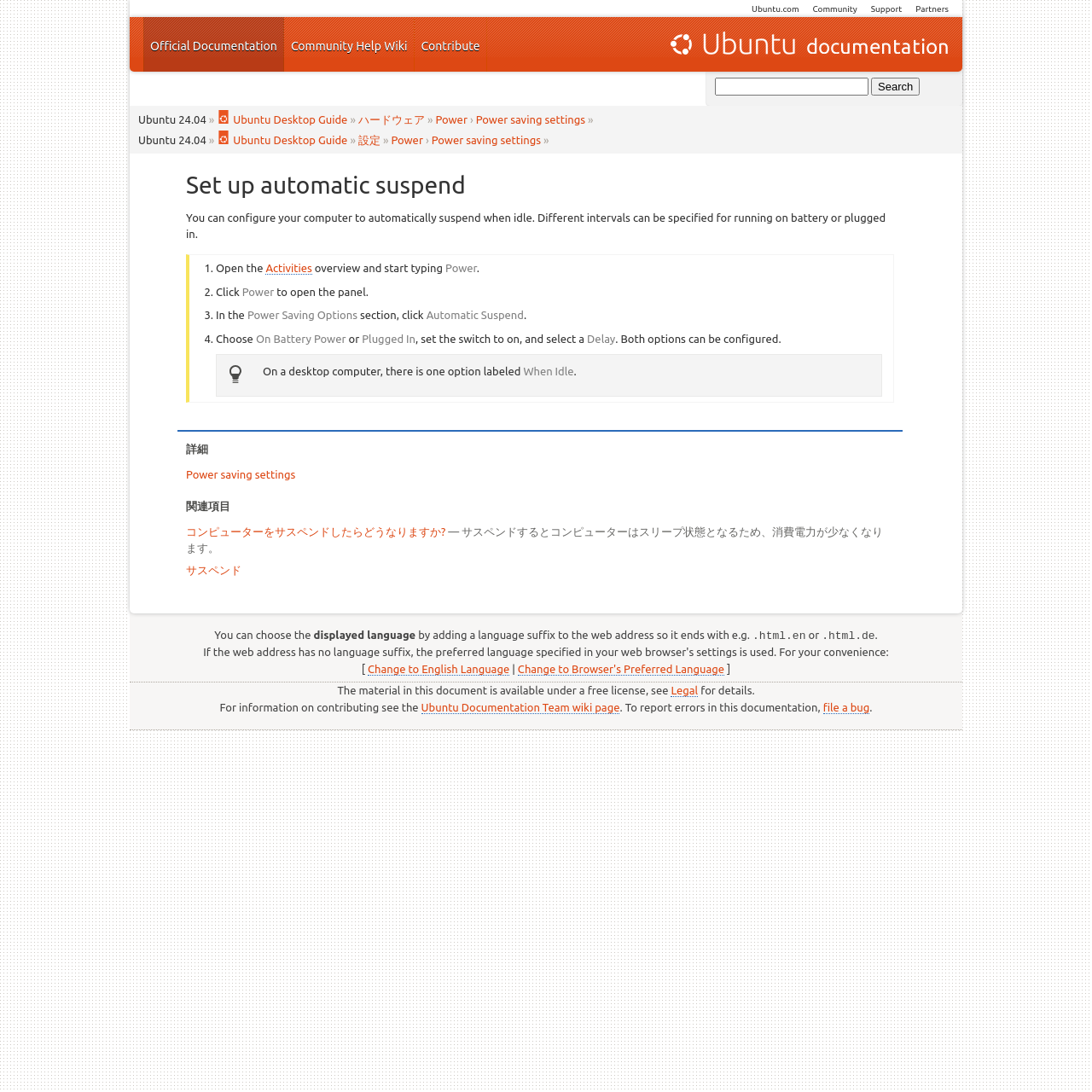Determine the bounding box coordinates for the UI element described. Format the coordinates as (top-left x, top-left y, bottom-right x, bottom-right y) and ensure all values are between 0 and 1. Element description: Ubuntu Documentation

[0.611, 0.028, 0.869, 0.053]